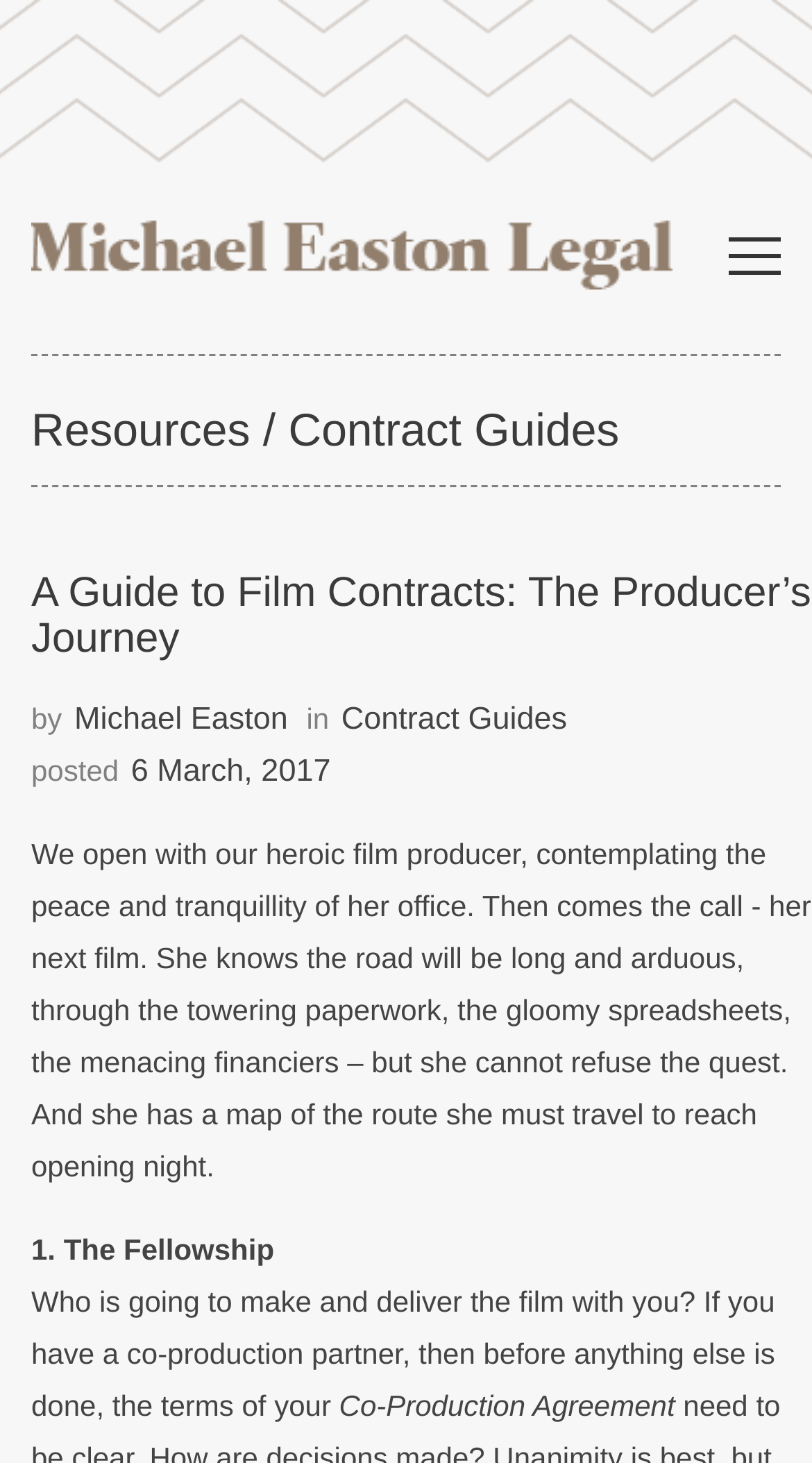Show the bounding box coordinates for the HTML element as described: "6 March, 2017".

[0.161, 0.515, 0.407, 0.539]